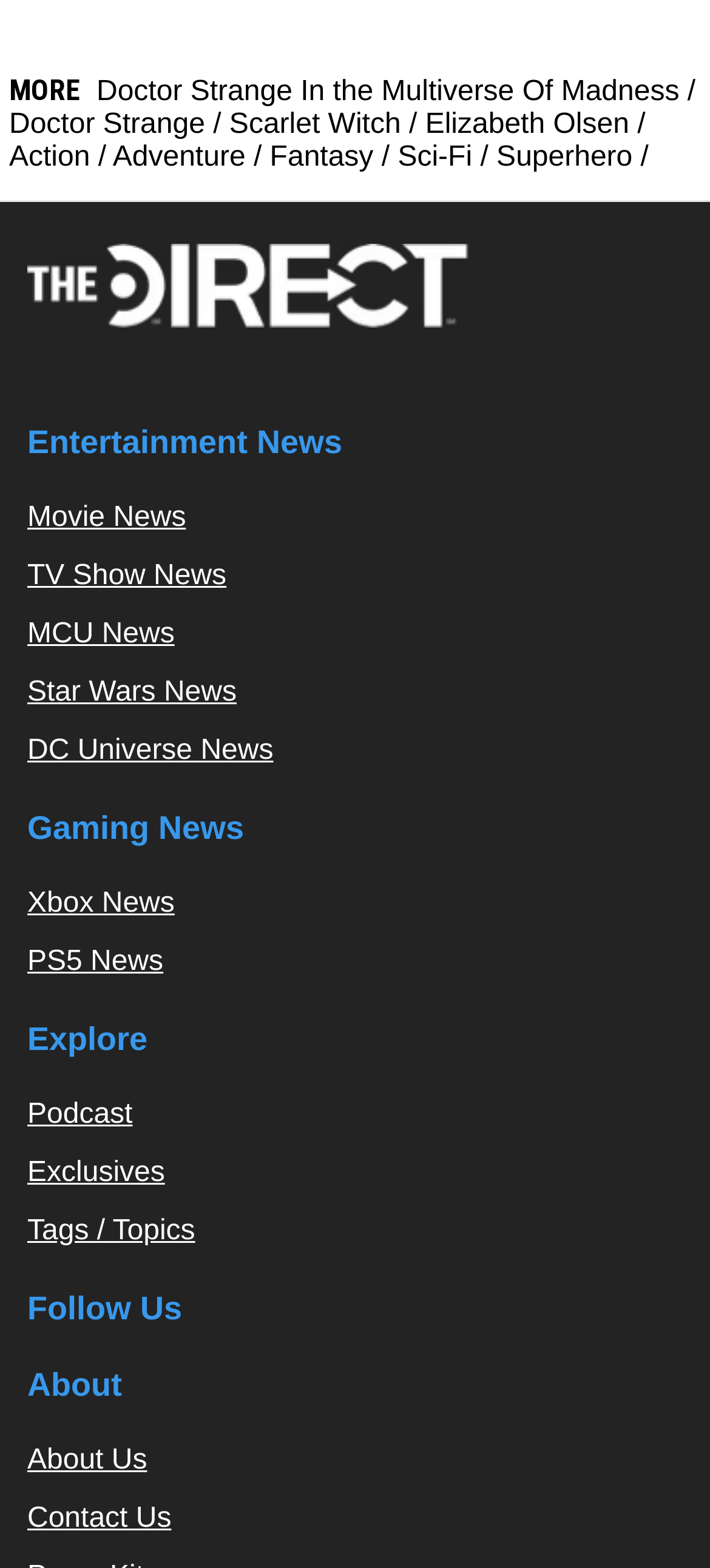Point out the bounding box coordinates of the section to click in order to follow this instruction: "Learn more about the website on the About Us page".

[0.038, 0.922, 0.207, 0.941]